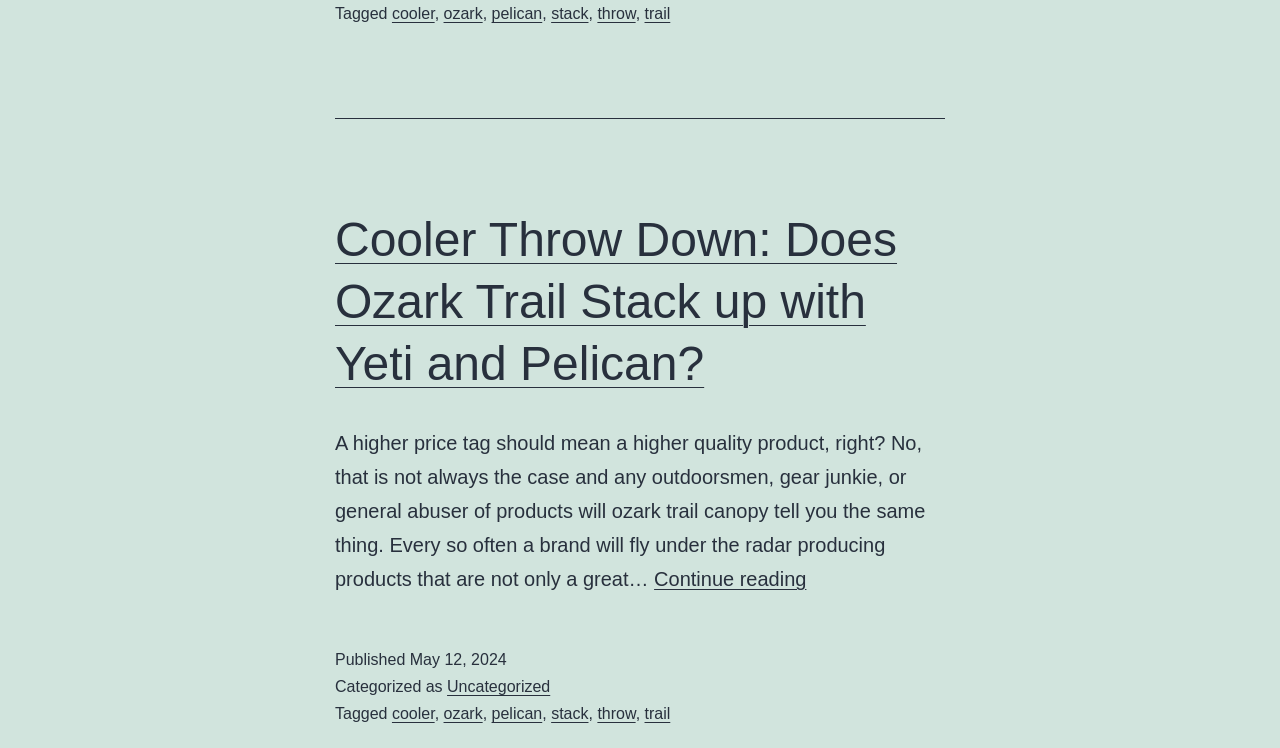Please specify the bounding box coordinates of the clickable section necessary to execute the following command: "Click on the link to read more about the cooler throw down".

[0.262, 0.284, 0.701, 0.522]